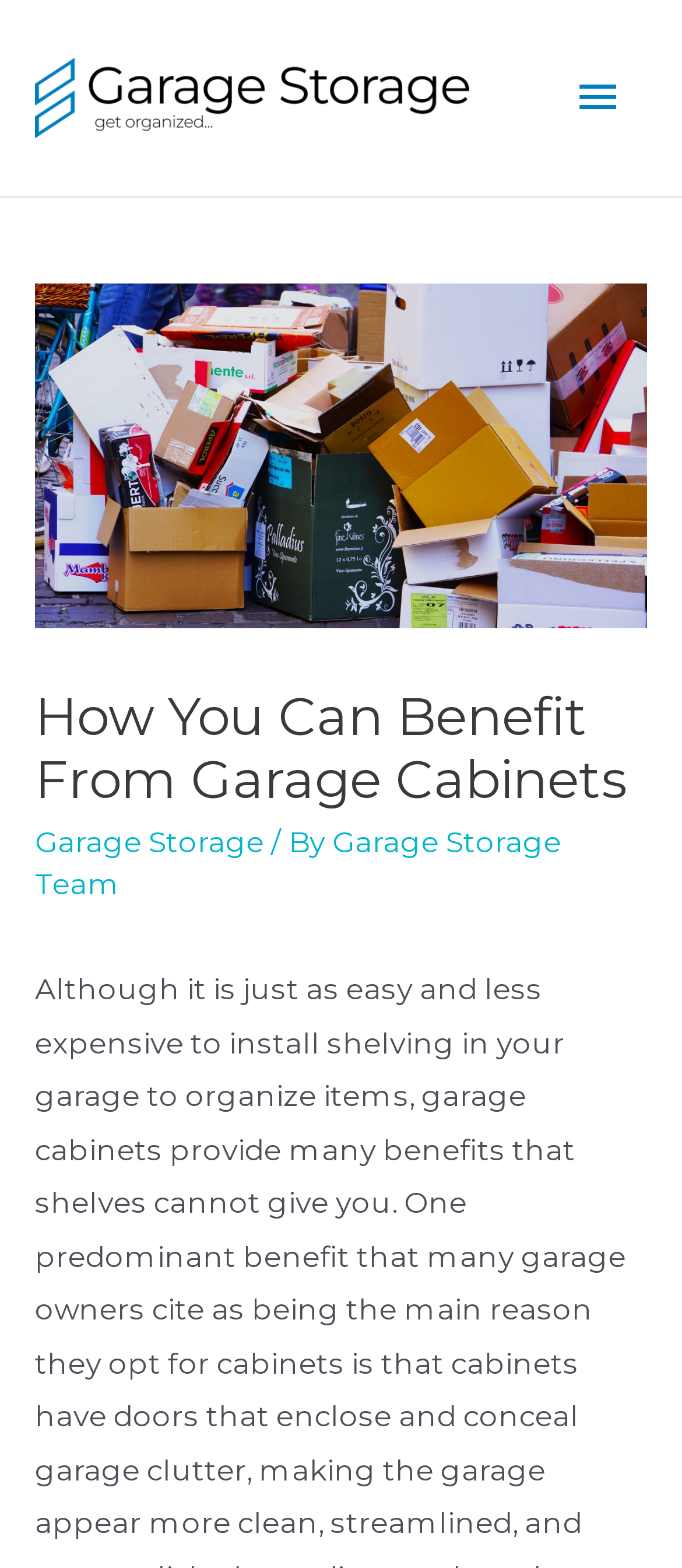Please answer the following question using a single word or phrase: 
What is the main topic of the webpage?

Garage Cabinets